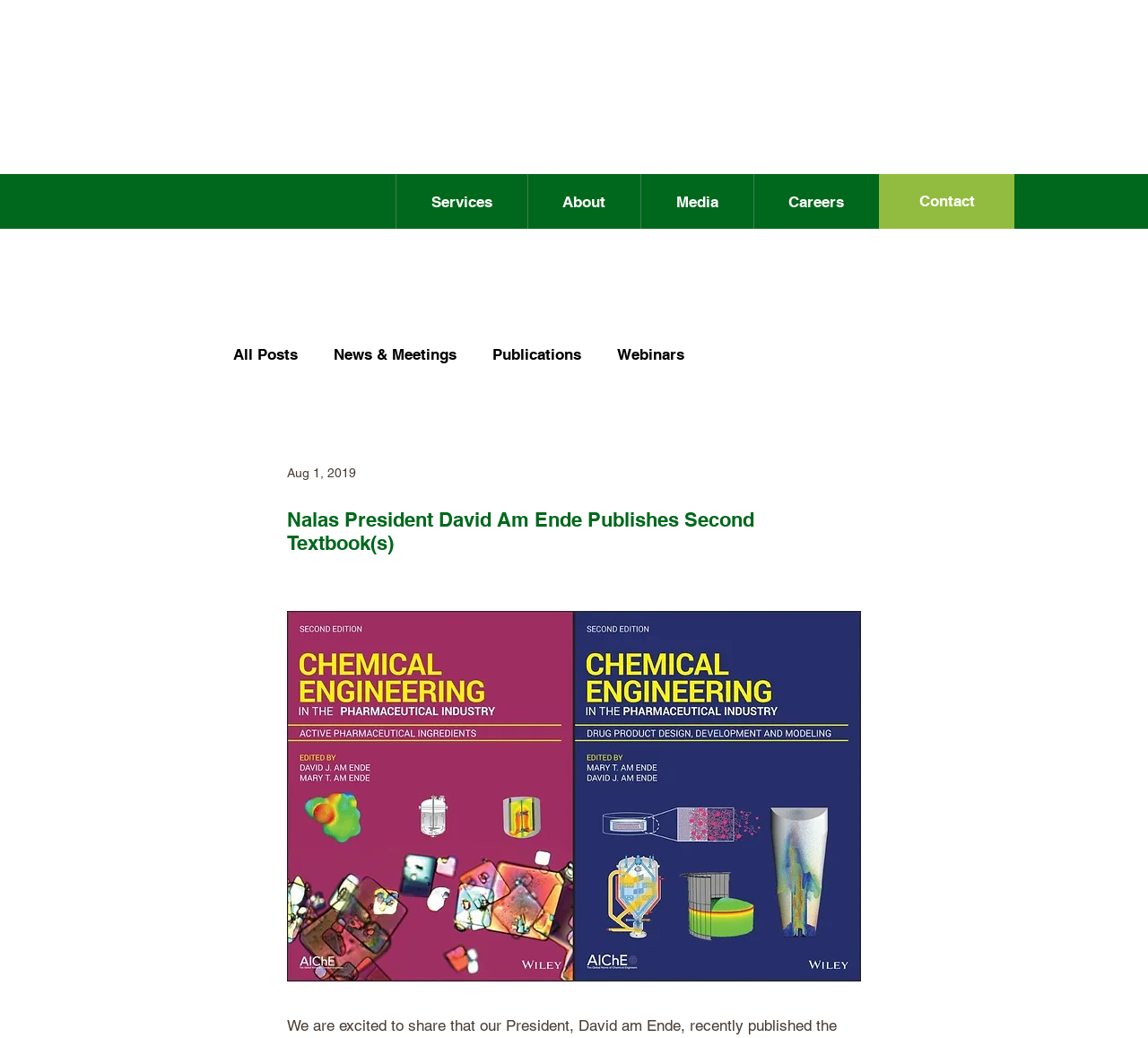Describe all significant elements and features of the webpage.

The webpage appears to be a news article or blog post from a company called Nalas. At the top left corner, there is a Nalas logo, an image with a width spanning about 20% of the page. Next to the logo, there is a heading that reads "Solutions that Scale". 

On the top right corner, there is a social bar with three links to social media platforms: LinkedIn, Facebook, and X. Each link has an accompanying image. Below the social bar, there is an image of a quality system certification logo.

The main navigation menu is located below the logo and social bar, spanning about 40% of the page width. The menu has five links: Services, About, Media, Careers, and Contact. 

Below the main navigation menu, there is a secondary navigation menu for the blog section, which takes up about 60% of the page width. This menu has five links: All Posts, News & Meetings, Publications, Webinars, and a date label "Aug 1, 2019".

The main content of the webpage is a news article with a heading that reads "Nalas President David Am Ende Publishes Second Textbook(s)". The article has a large button below the heading, taking up about 50% of the page width. The article's content is not explicitly described in the accessibility tree, but based on the meta description, it appears to be about the publication of a textbook by the company's president.